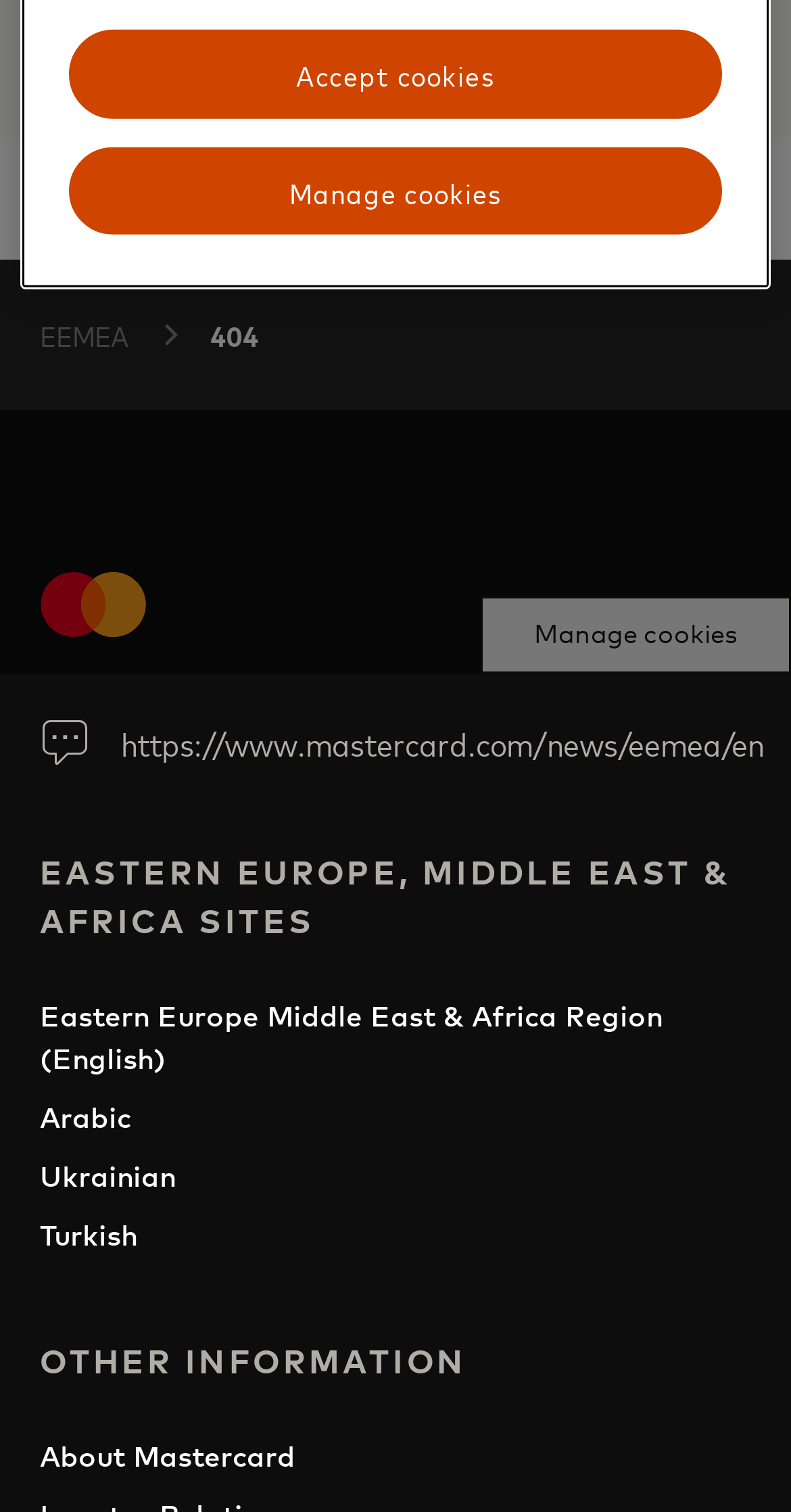Provide the bounding box coordinates of the HTML element described by the text: "Facebook". The coordinates should be in the format [left, top, right, bottom] with values between 0 and 1.

[0.312, 0.105, 0.453, 0.158]